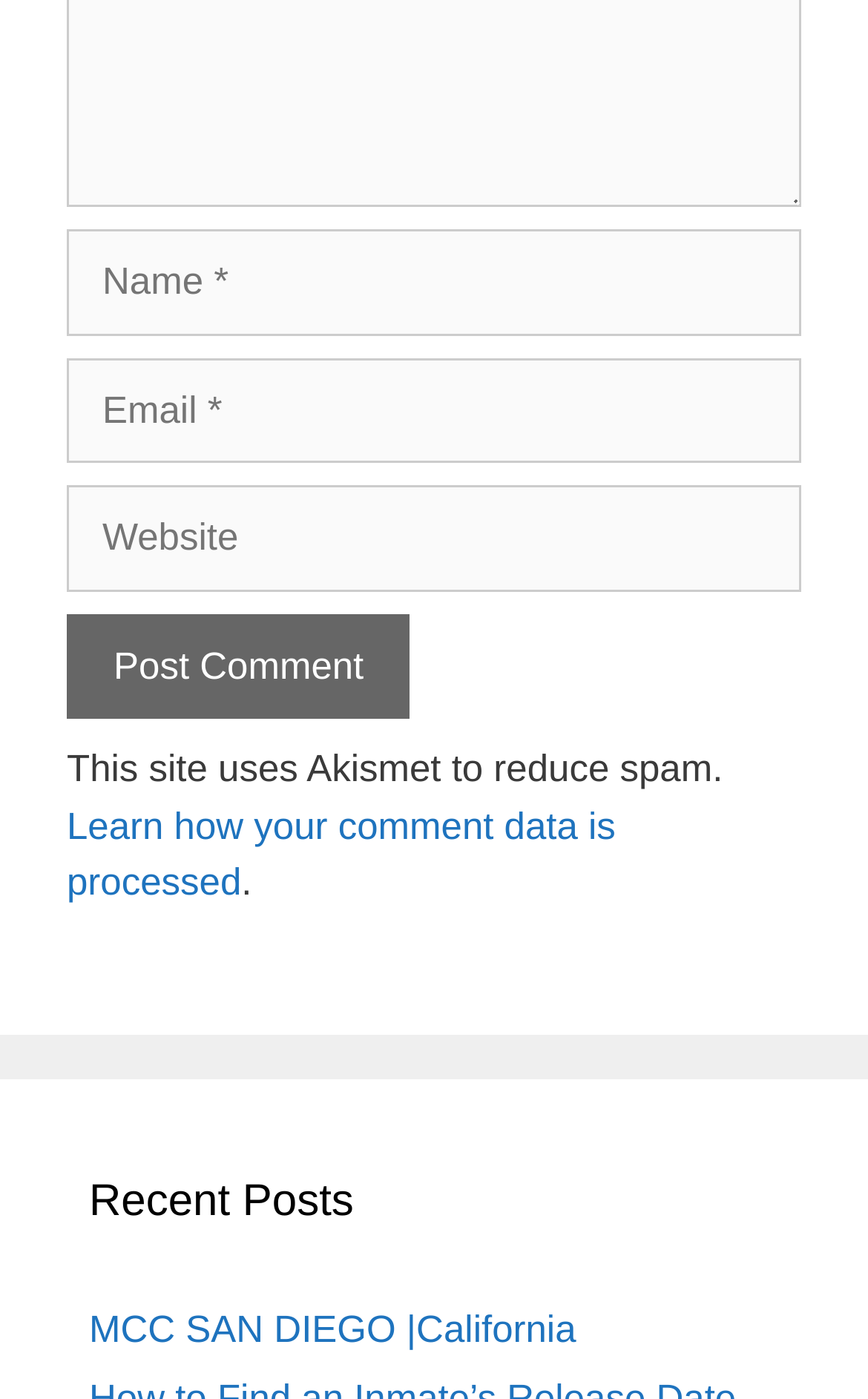Determine the bounding box coordinates of the target area to click to execute the following instruction: "View CI BIG SPRING prison in Big Spring, Texas."

[0.103, 0.384, 0.843, 0.455]